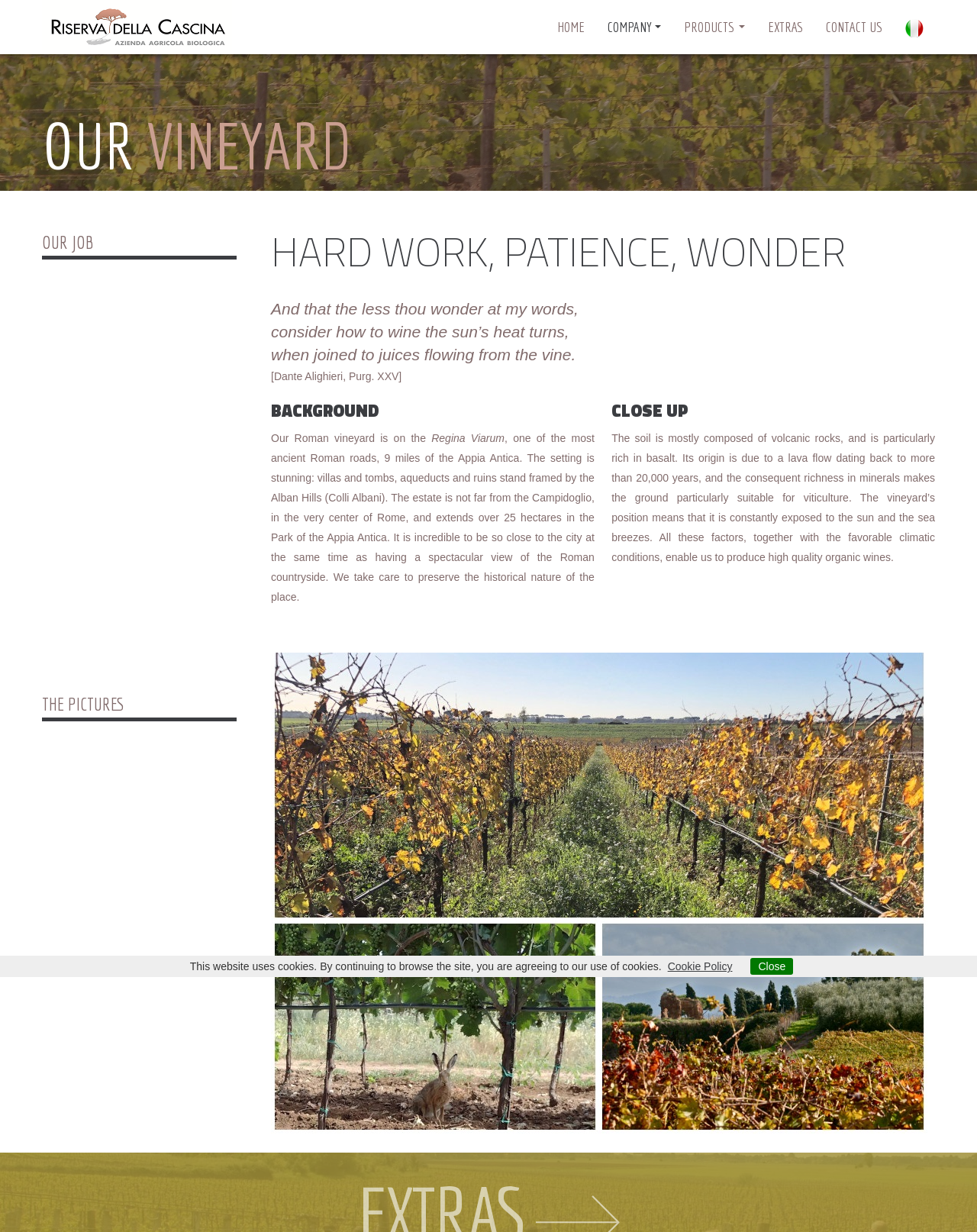Find the bounding box coordinates for the element that must be clicked to complete the instruction: "Switch to Italian version". The coordinates should be four float numbers between 0 and 1, indicated as [left, top, right, bottom].

[0.927, 0.016, 0.945, 0.03]